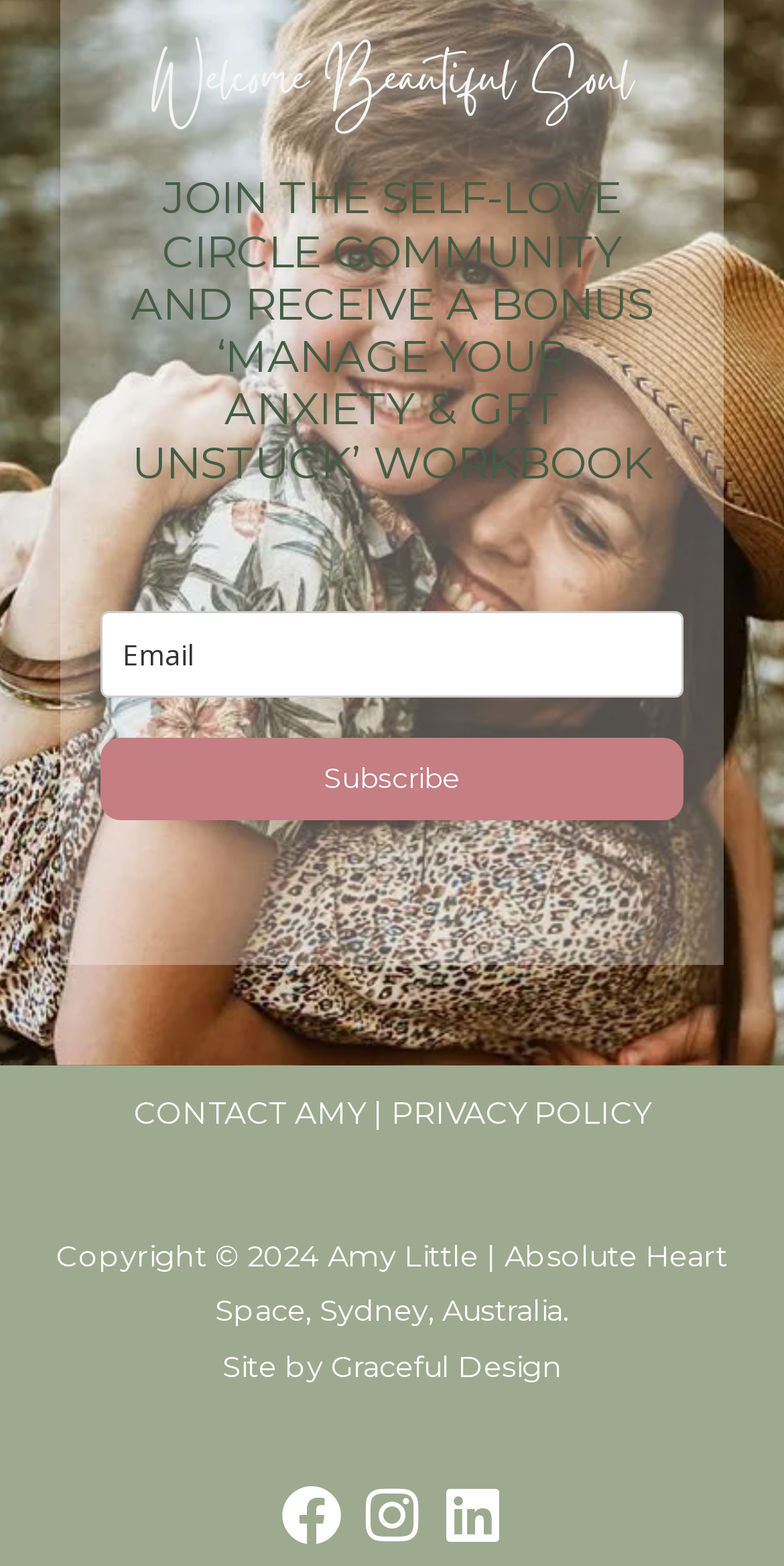Is there a contact link?
Please answer the question with as much detail and depth as you can.

There is a link labeled 'CONTACT AMY' which suggests that it can be used to get in touch with Amy, possibly the owner or administrator of the website.